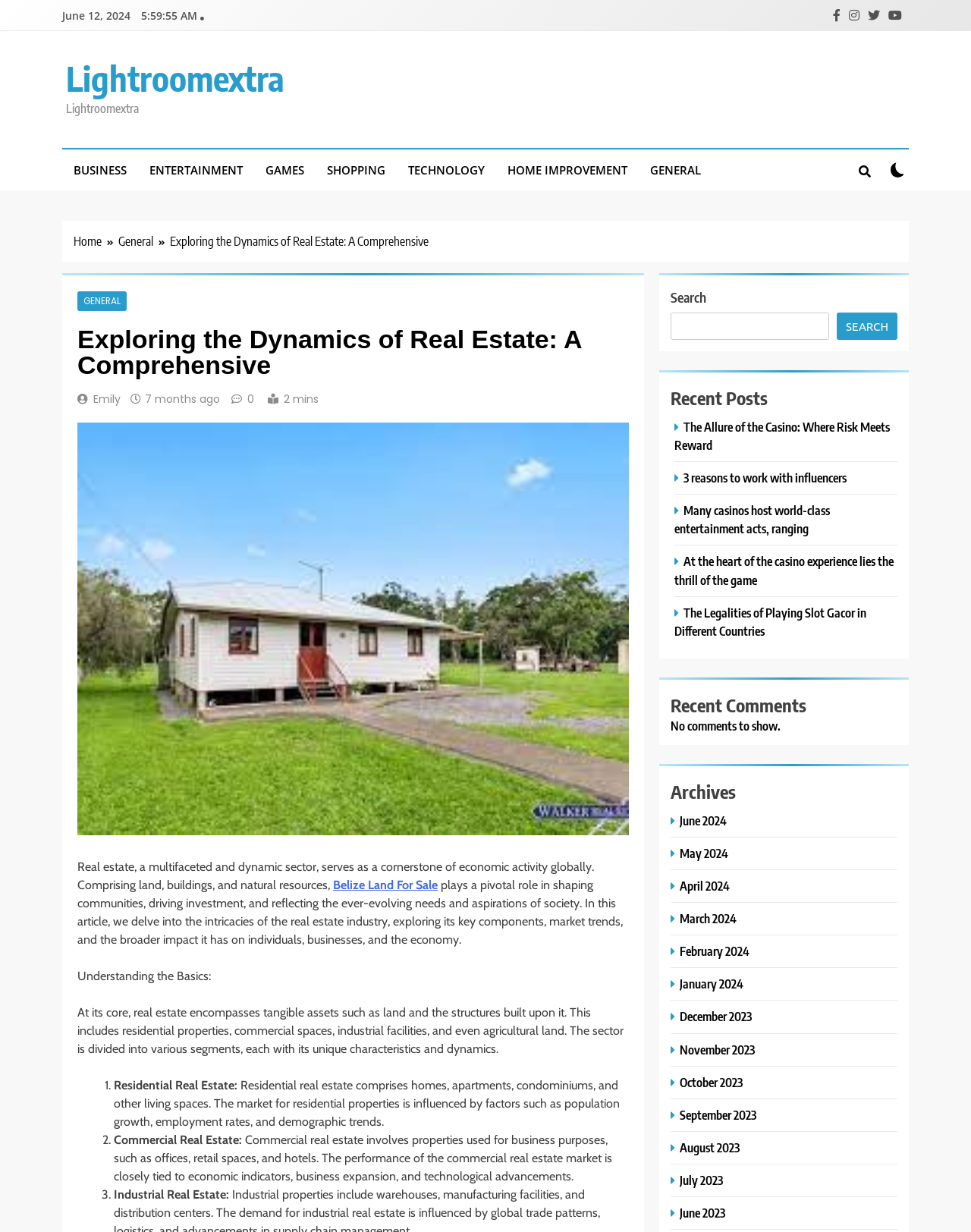Locate the bounding box coordinates of the region to be clicked to comply with the following instruction: "Click on the 'Recent Posts' heading". The coordinates must be four float numbers between 0 and 1, in the form [left, top, right, bottom].

[0.691, 0.312, 0.924, 0.334]